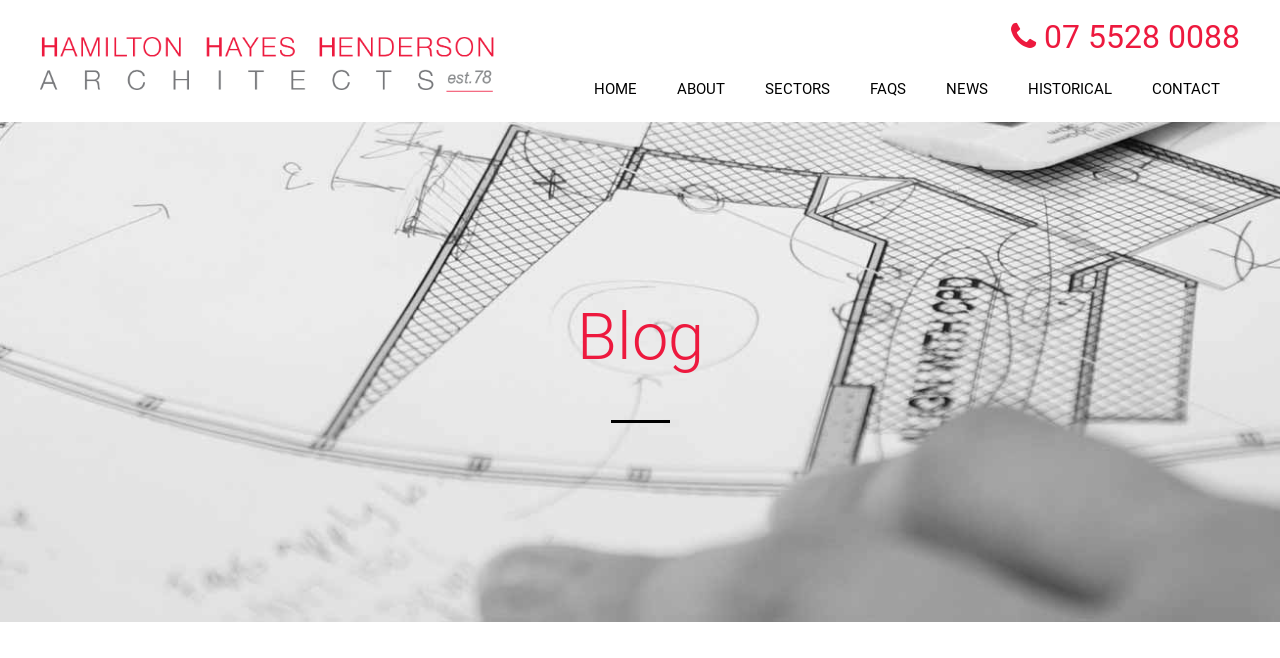Give a complete and precise description of the webpage's appearance.

The webpage is a news page that provides the latest information on building architecture and design trends from HHH Architect's team of experts. At the top left, there is a link with no text. On the top right, there is a phone number "07 5528 0088" displayed. 

Below the phone number, there is a navigation menu with seven links: "HOME", "ABOUT", "SECTORS", "FAQS", "NEWS", "HISTORICAL", and "CONTACT", arranged horizontally from left to right. 

Further down, there is a prominent heading titled "Blog", which occupies most of the width of the page.